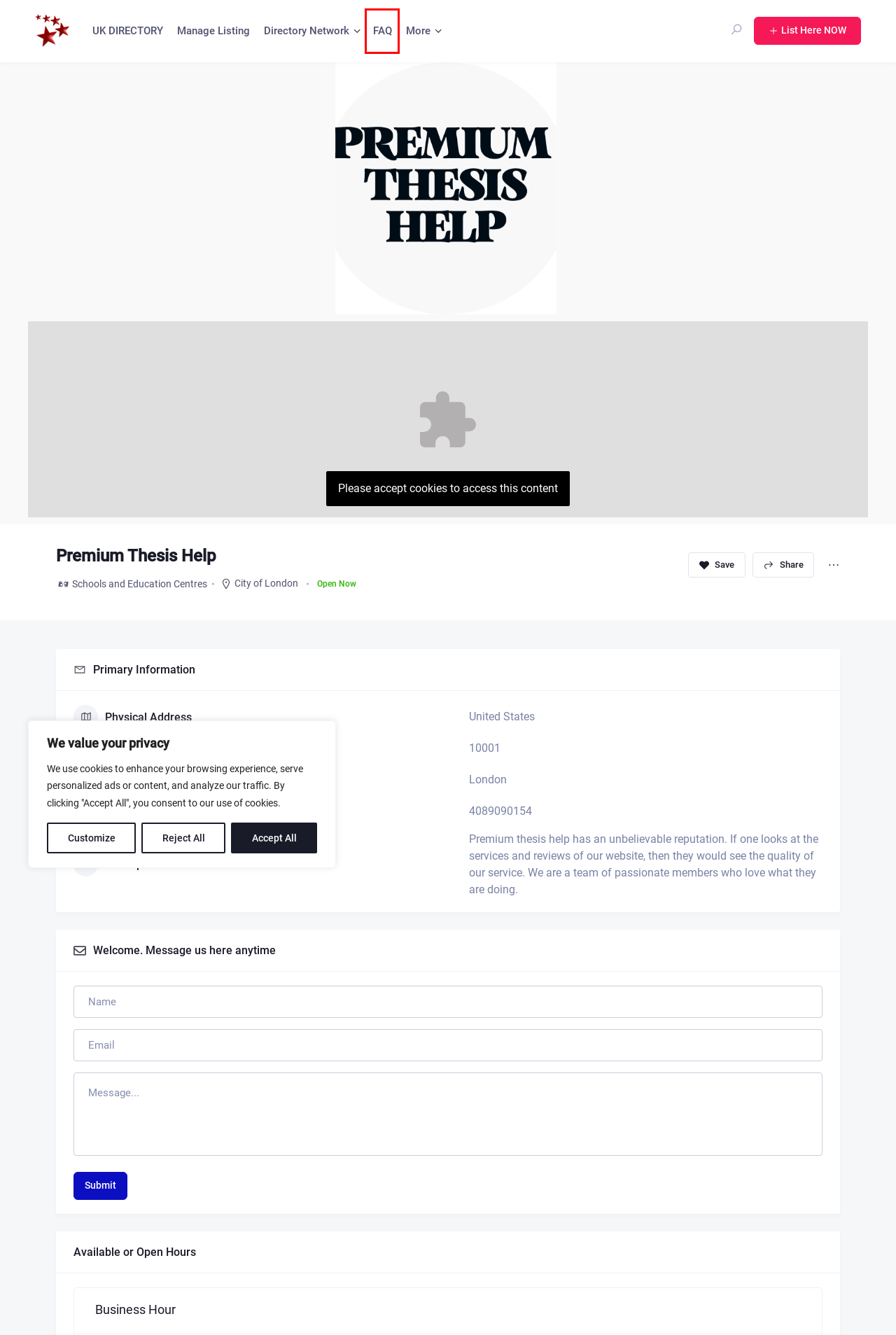Observe the screenshot of a webpage with a red bounding box around an element. Identify the webpage description that best fits the new page after the element inside the bounding box is clicked. The candidates are:
A. Select a DIRECTORY GROUP and GO… | United Kingdom Directory UK
B. Add Listing | United Kingdom Directory UK
C. Online Education. Qualifications Degrees | United Kingdom Directory UK
D. Combo Marketing Online – Online marketing and website management and registrations
E. United Kingdom Directory UK – United Kingdom Combo Directory
F. Schools and Education Centres | United Kingdom Directory UK
G. City of London | United Kingdom Directory UK
H. FAQ – Combo Directory Network

H